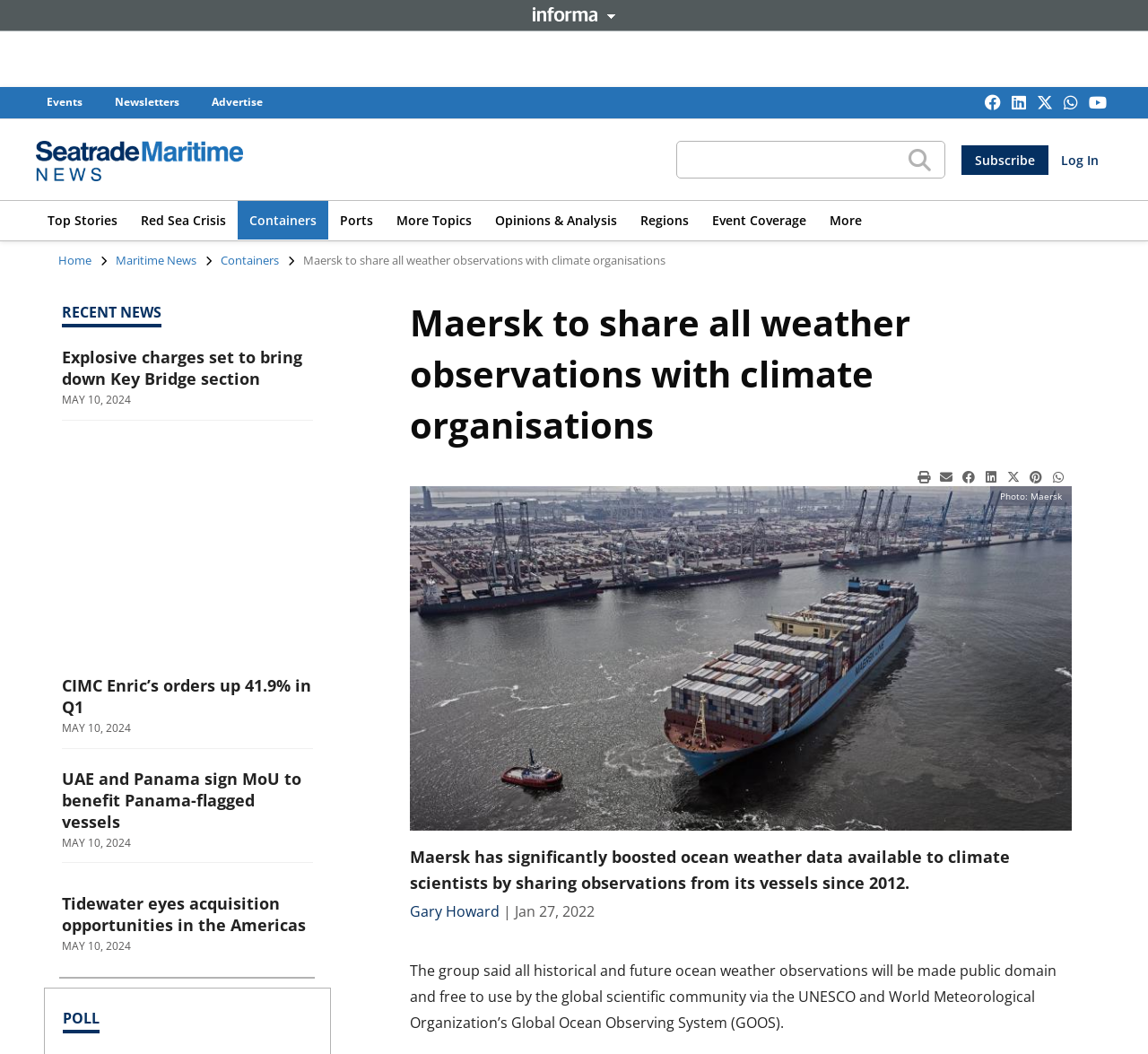Provide an in-depth description of the elements and layout of the webpage.

The webpage appears to be a news article page from a maritime news website. At the top, there is a navigation bar with several links, including "Events", "Newsletters", "Advertise", and social media links. Below the navigation bar, there is a search box and a "Subscribe" and "Log In" button.

On the left side of the page, there is a menu with links to various topics, including "Top Stories", "Red Sea Crisis", "Containers", "Ports", and more. Below this menu, there is a section with several news article links, each with a title and a date.

The main content of the page is an article about Maersk sharing its ocean weather data with climate scientists. The article has a title, "Maersk to share all weather observations with climate organisations", and a photo of a Maersk vessel. The article text describes how Maersk has boosted ocean weather data available to climate scientists by sharing observations from its vessels since 2012.

Below the article, there are several links to share the article on social media platforms, as well as a link to print the article. There is also a section with a poll and several other news articles with titles and dates.

Throughout the page, there are several images, including the Maersk logo, a Seatrade Maritime logo, and a photo of a Maersk vessel. The overall layout of the page is organized, with clear headings and concise text.